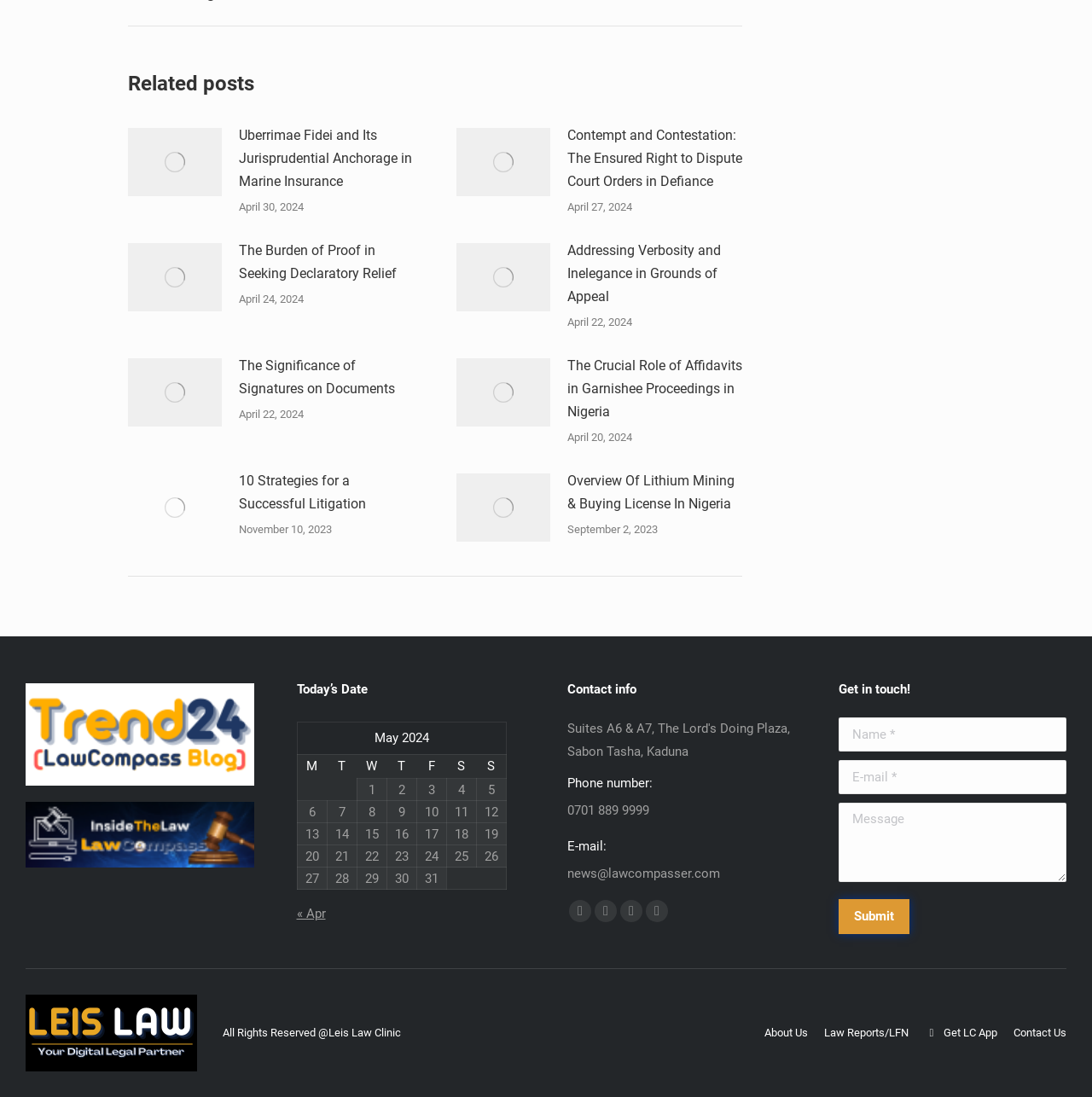Select the bounding box coordinates of the element I need to click to carry out the following instruction: "Go to home page".

None